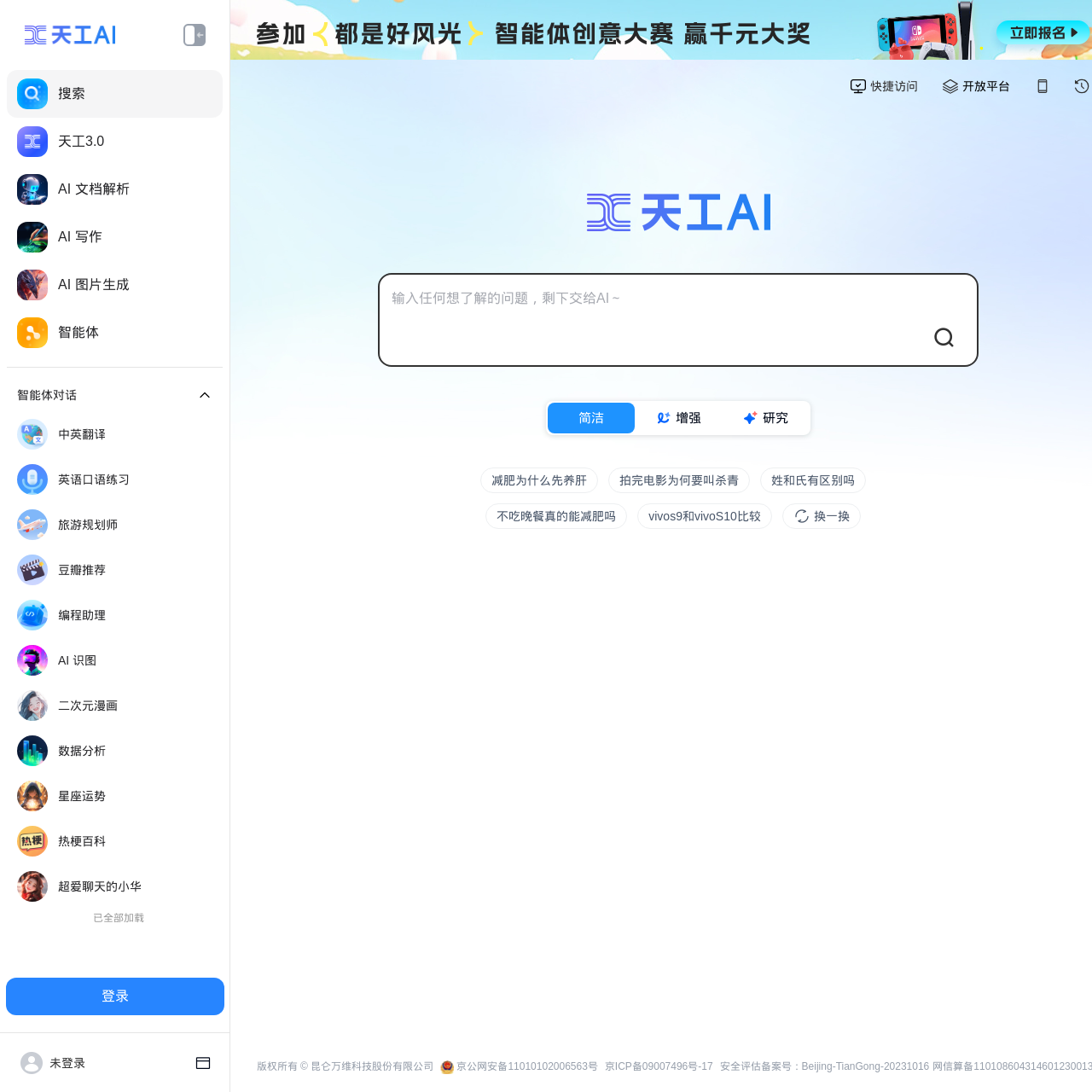Determine the bounding box coordinates of the clickable region to carry out the instruction: "Generate AI image".

[0.006, 0.239, 0.204, 0.283]